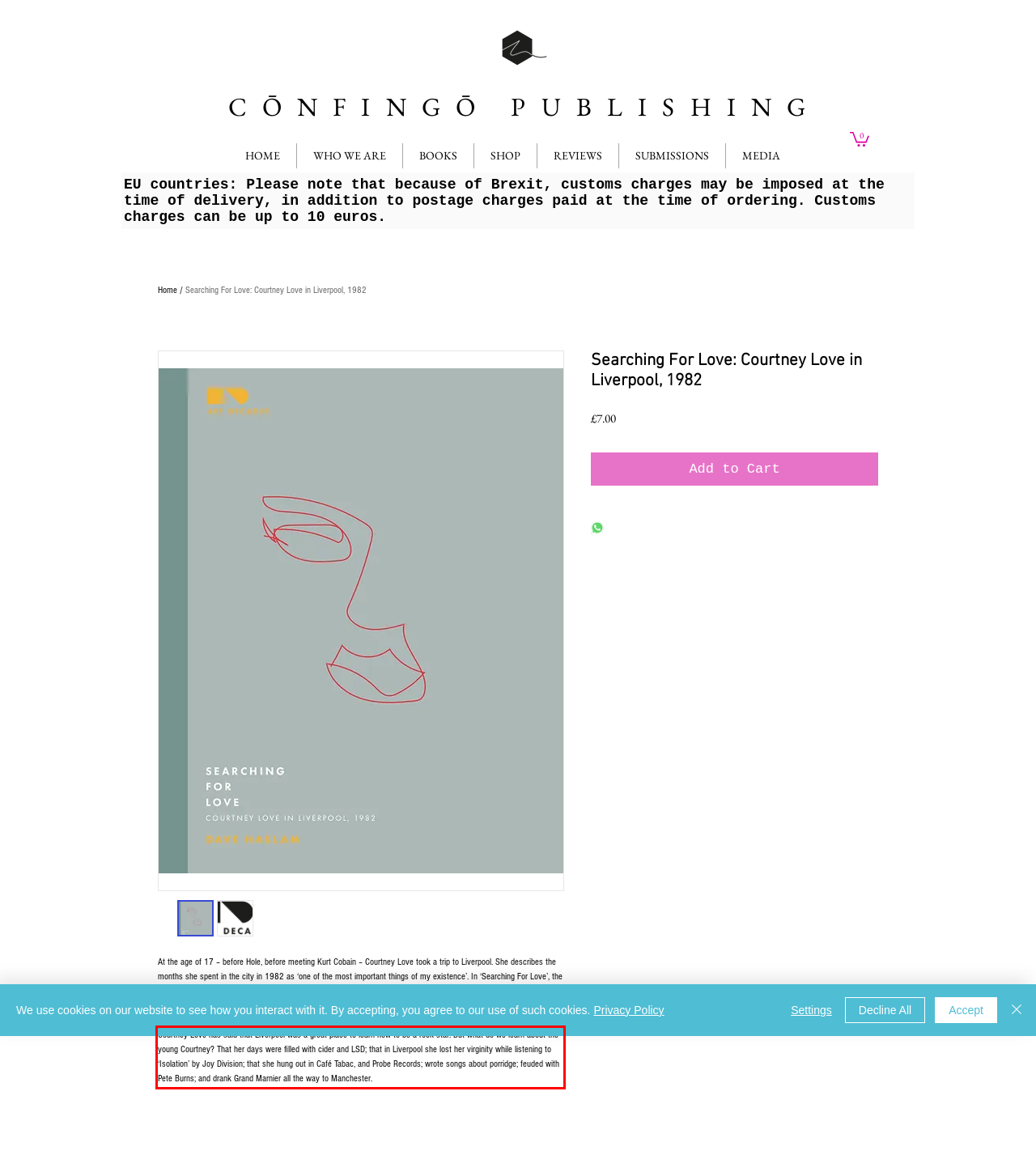Look at the webpage screenshot and recognize the text inside the red bounding box.

Courtney Love has said that Liverpool was a great place to learn how to be a rock star. But what do we learn about the young Courtney? That her days were filled with cider and LSD; that in Liverpool she lost her virginity while listening to ‘Isolation’ by Joy Division; that she hung out in Café Tabac, and Probe Records; wrote songs about porridge; feuded with Pete Burns; and drank Grand Marnier all the way to Manchester.